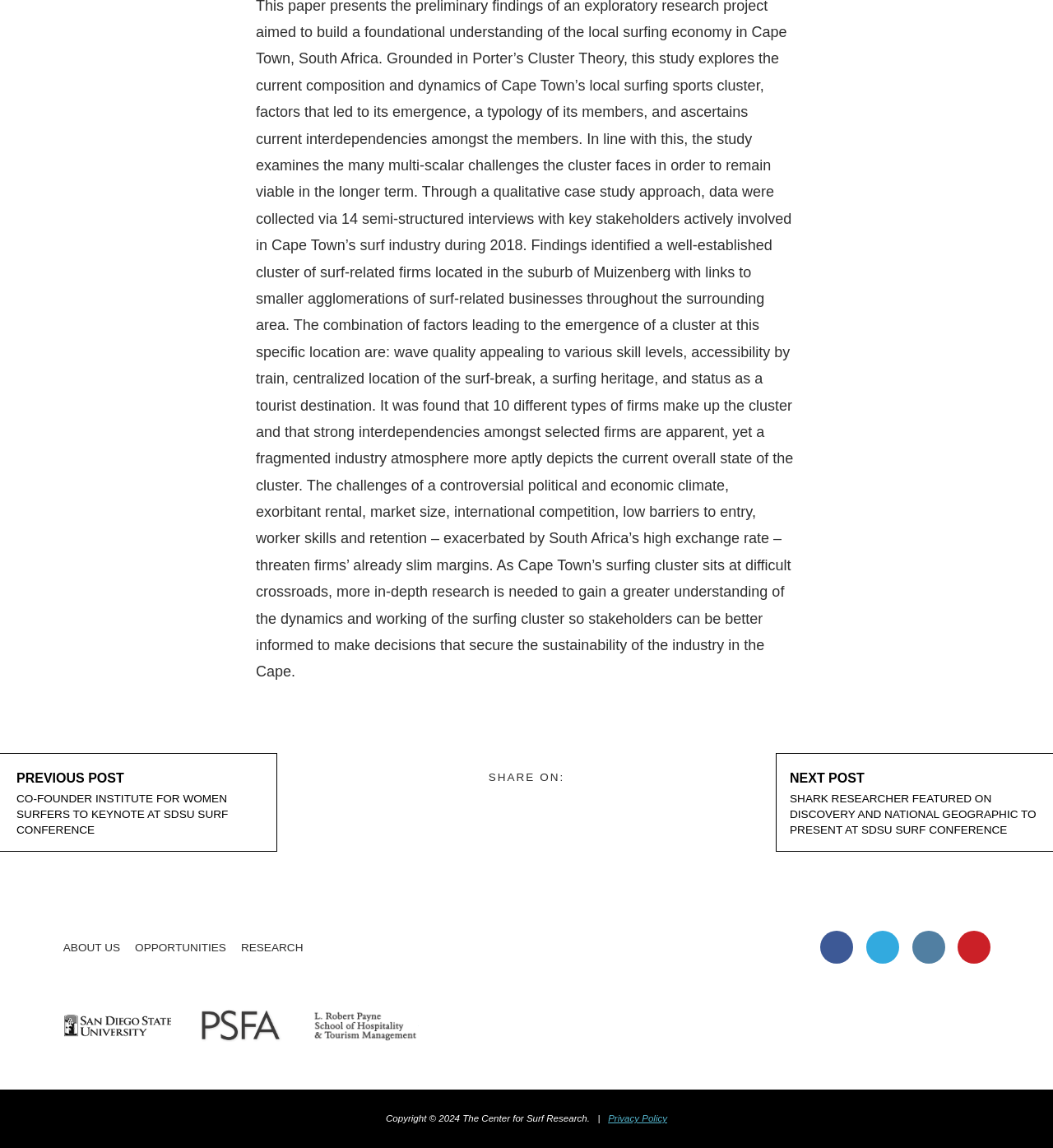Using the image as a reference, answer the following question in as much detail as possible:
What is the name of the school?

I found the answer by examining the links at the bottom of the page, where I saw a link with the text 'SDSU L. Robert Payne School of Hospitality & Tourism Management'. This suggests that the school is part of the university and is related to the webpage's content.